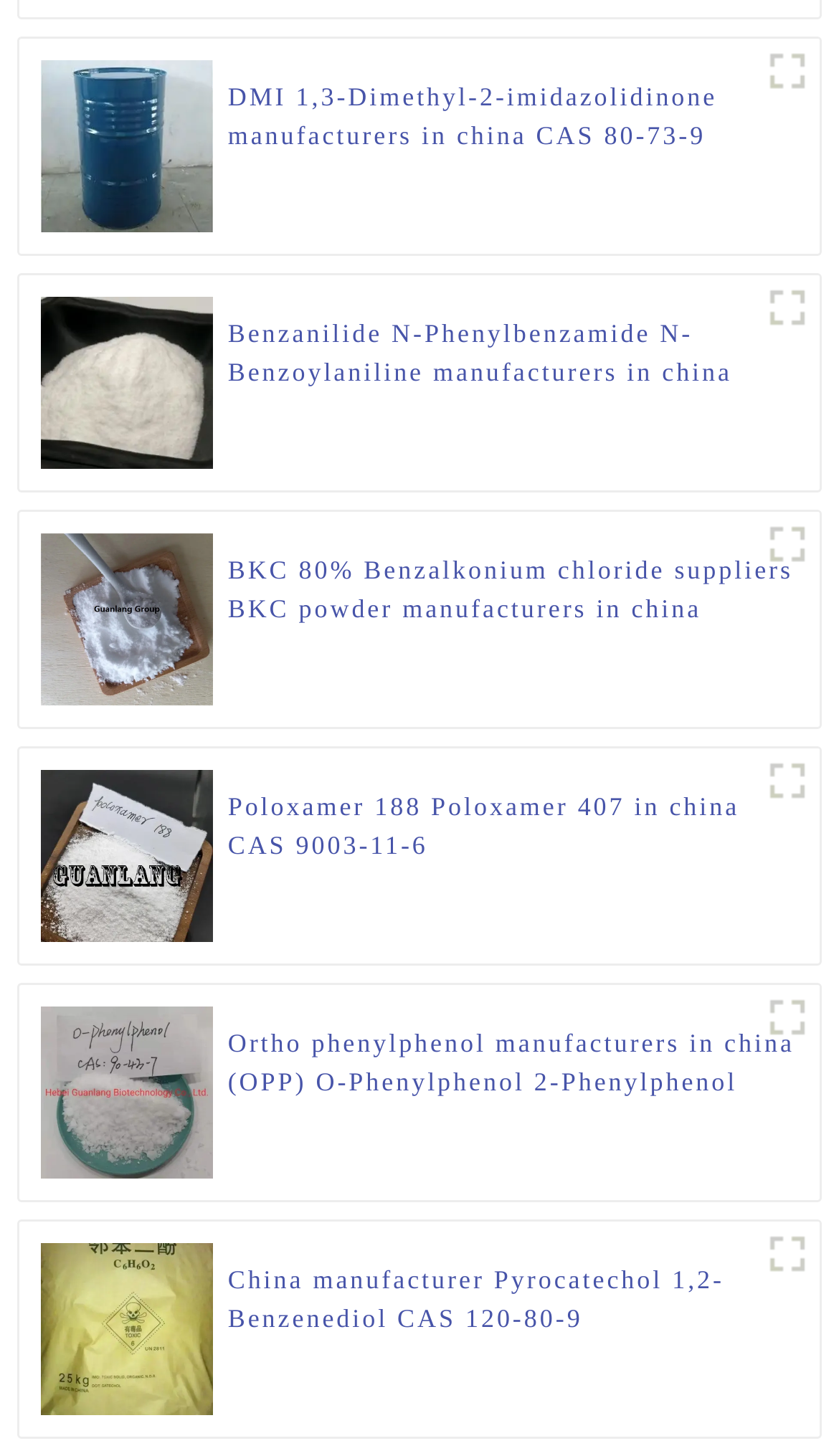Identify the bounding box coordinates of the element that should be clicked to fulfill this task: "Learn about Benzalkonium Chloride suppliers". The coordinates should be provided as four float numbers between 0 and 1, i.e., [left, top, right, bottom].

[0.272, 0.379, 0.952, 0.432]